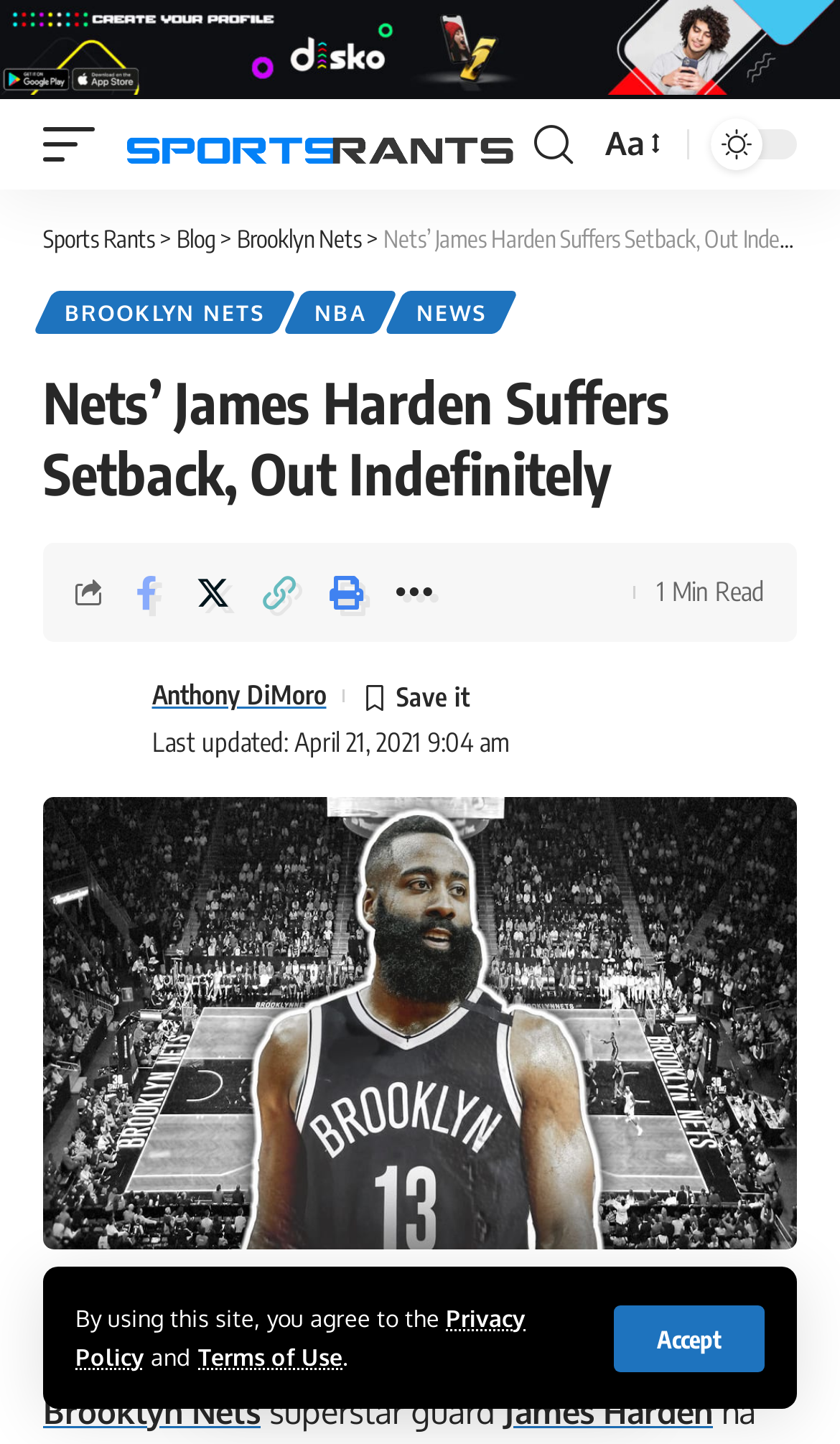Locate and generate the text content of the webpage's heading.

Nets’ James Harden Suffers Setback, Out Indefinitely